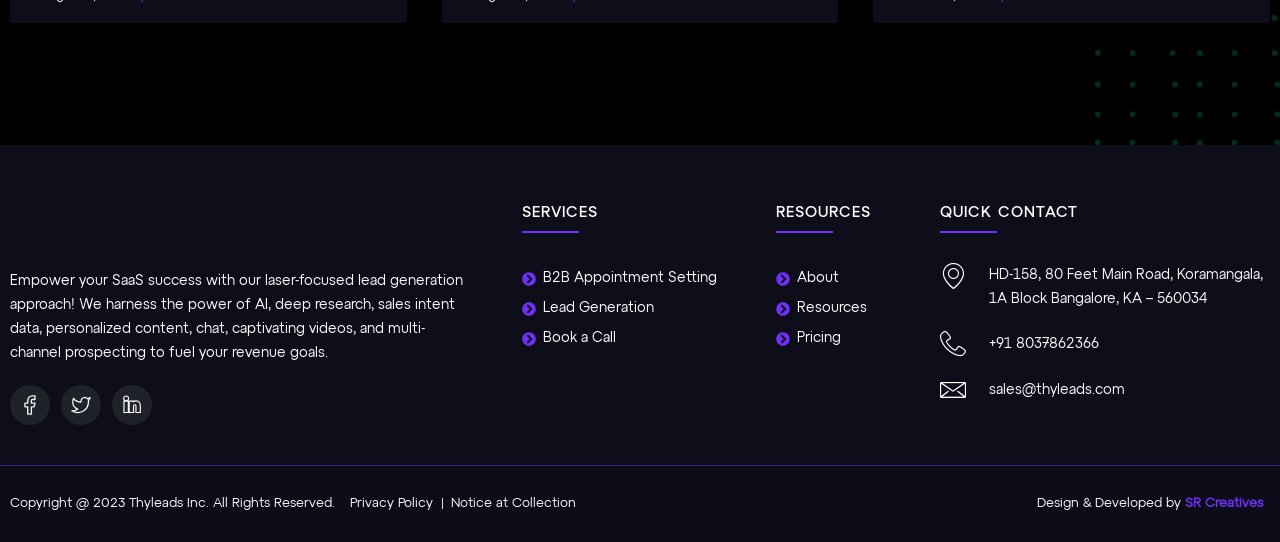Locate the bounding box coordinates of the area that needs to be clicked to fulfill the following instruction: "View the post 'New Zealand… WOW!' ". The coordinates should be in the format of four float numbers between 0 and 1, namely [left, top, right, bottom].

None